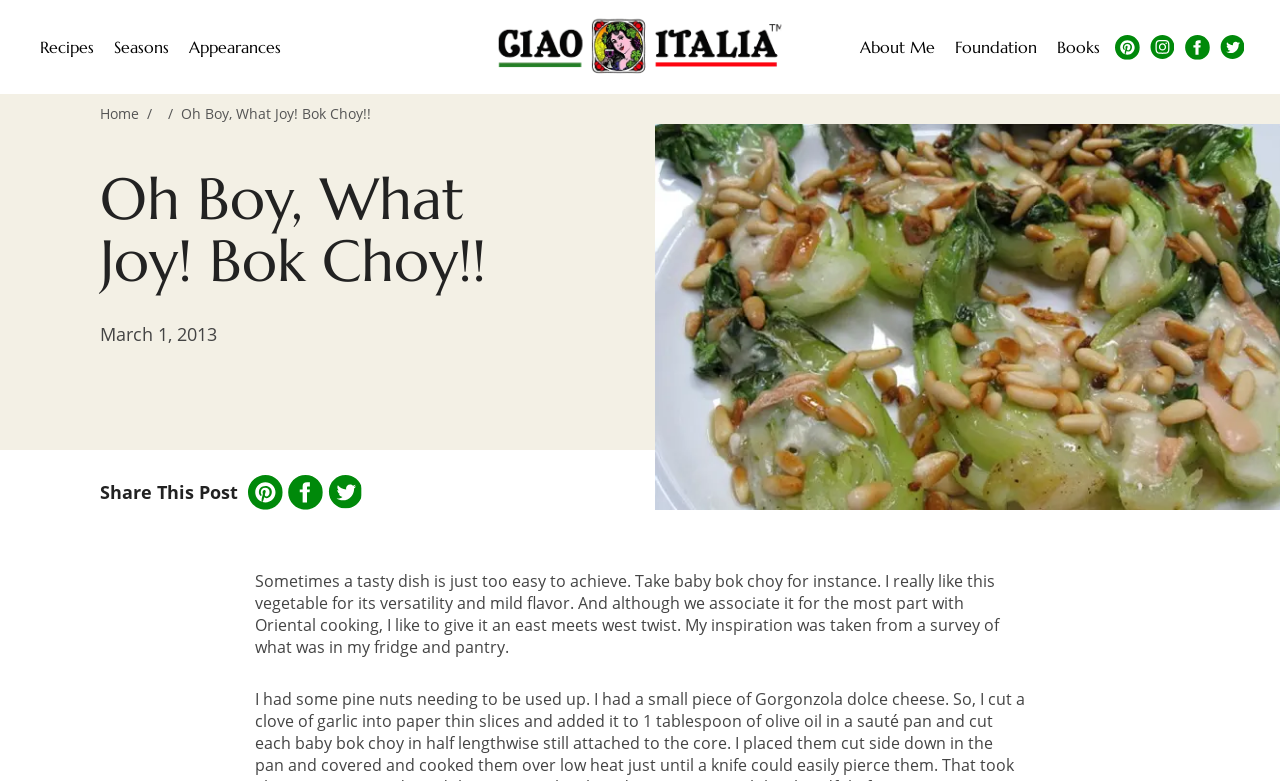Describe all the key features and sections of the webpage thoroughly.

This webpage is about a recipe blog, specifically a post about cooking with baby bok choy. At the top left, there is a "Skip to Main Content" button. Next to it, on the top center, is a link to the Ciao Italia homepage. The site's navigation menu is divided into two sections: primary navigation on the top left and top right, with links to "Recipes", "Seasons", "Appearances", "About Me", "Foundation", and "Books". 

On the top right, there are also links to follow the blog on social media platforms, including Pinterest, Instagram, Facebook, and Twitter, each accompanied by an icon. Below the navigation menu, there is a breadcrumb trail showing the path from the homepage to the current post. The title of the post, "Oh Boy, What Joy! Bok Choy!!", is displayed prominently in the center of the page, with the date "March 1, 2013" written below it.

The main content of the post is a block of text that discusses the versatility and mild flavor of baby bok choy, and how the author likes to give it an east-meets-west twist. Below the text, there are links to share the post on Pinterest, Facebook, and Twitter, each accompanied by an icon.